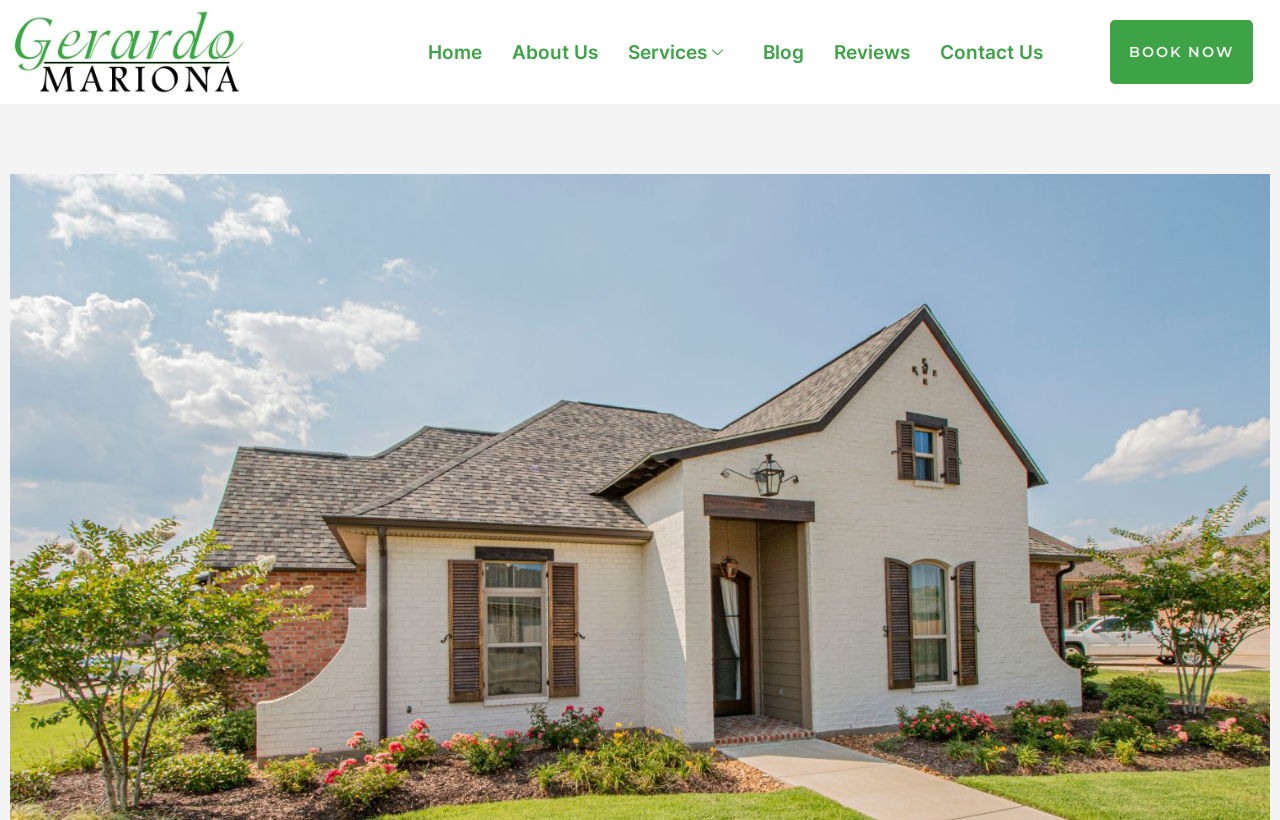Predict the bounding box coordinates of the area that should be clicked to accomplish the following instruction: "Go to Home page". The bounding box coordinates should consist of four float numbers between 0 and 1, i.e., [left, top, right, bottom].

[0.322, 0.033, 0.388, 0.094]